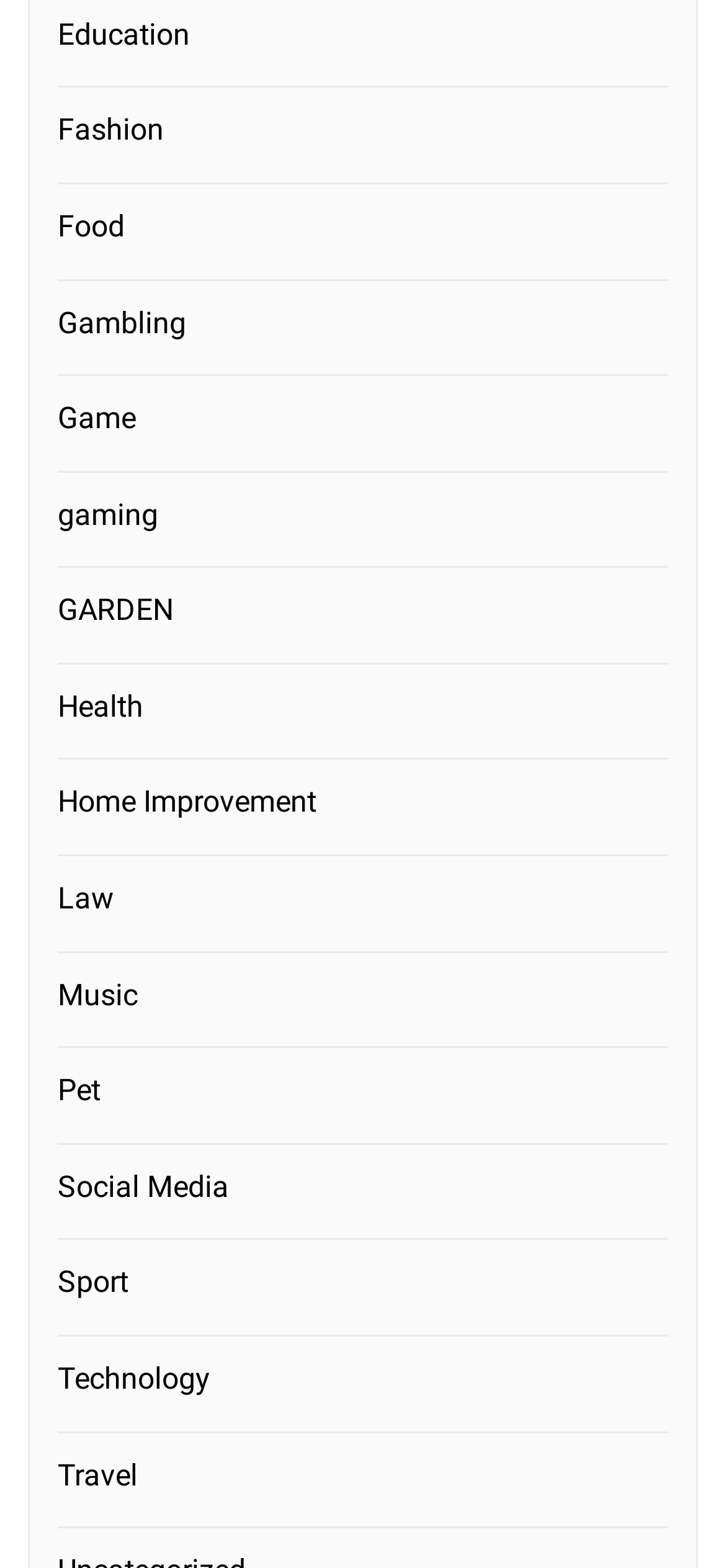Please identify the bounding box coordinates of the element that needs to be clicked to execute the following command: "Visit Nicolas Pepe". Provide the bounding box using four float numbers between 0 and 1, formatted as [left, top, right, bottom].

None